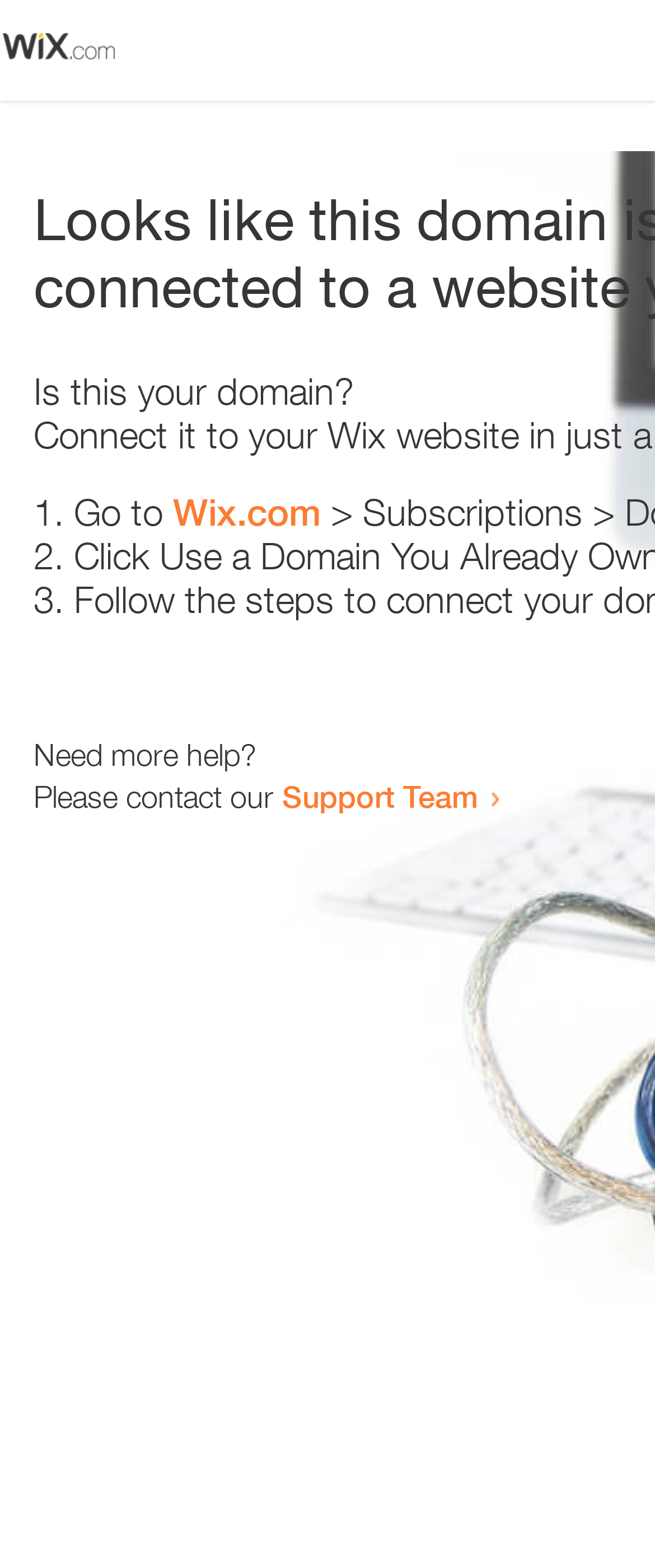Provide a short answer using a single word or phrase for the following question: 
What is the link text in the first list item?

Wix.com